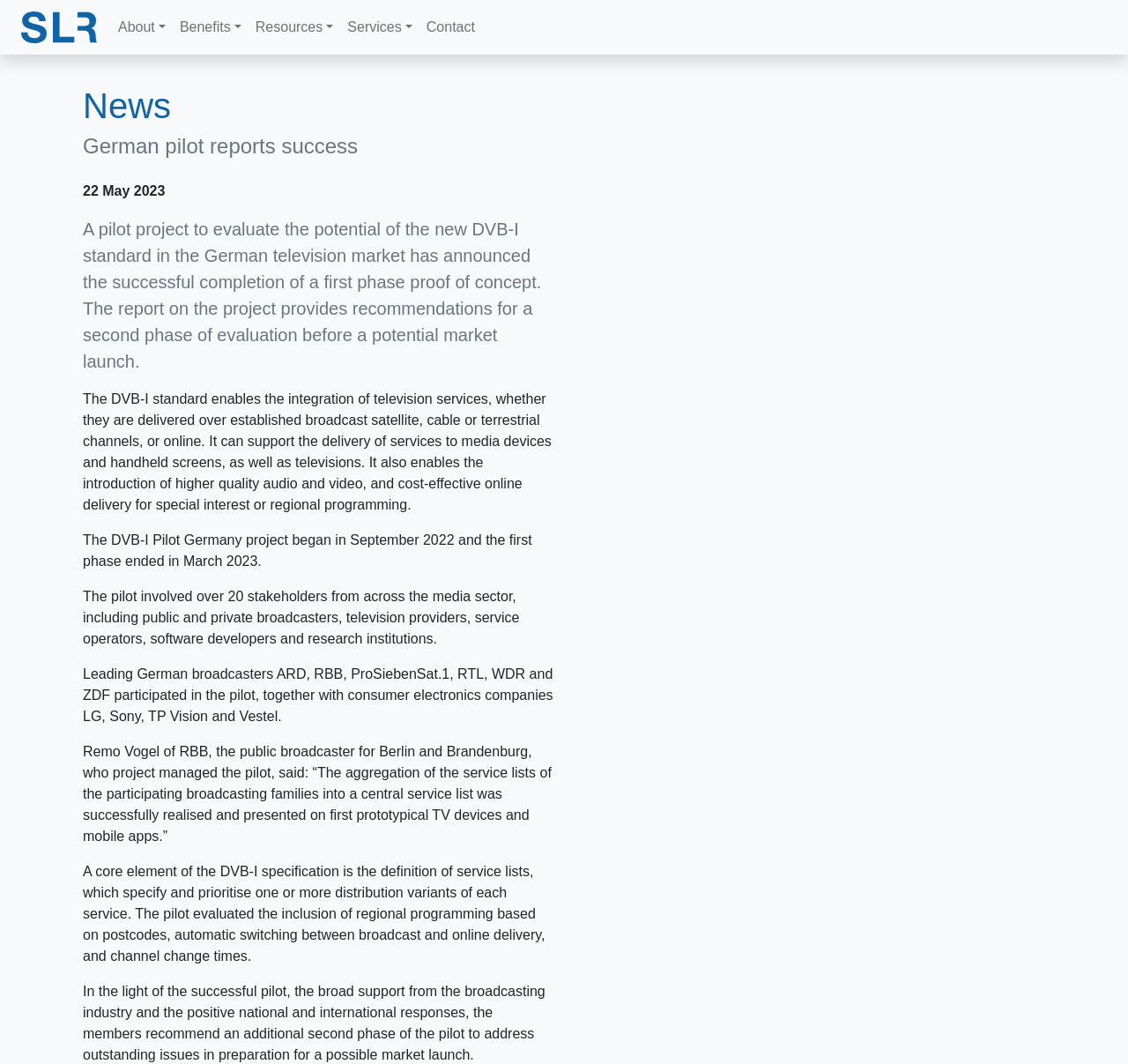Using the elements shown in the image, answer the question comprehensively: What is the next step recommended by the pilot project members?

I found the answer by reading the StaticText element that mentions the recommendation of the pilot project members, which is to conduct an additional second phase of the pilot to address outstanding issues in preparation for a possible market launch.